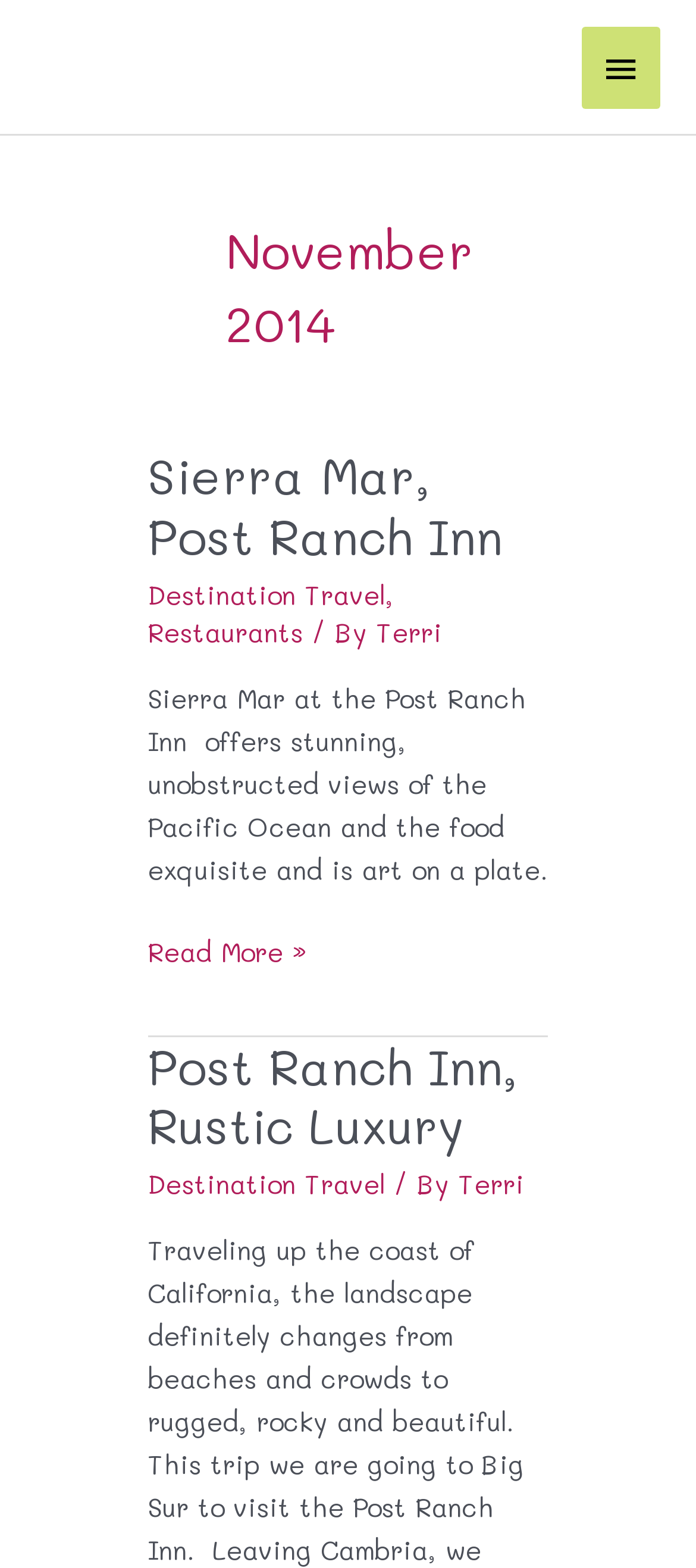Identify the bounding box coordinates of the HTML element based on this description: "Terri".

[0.658, 0.745, 0.753, 0.767]